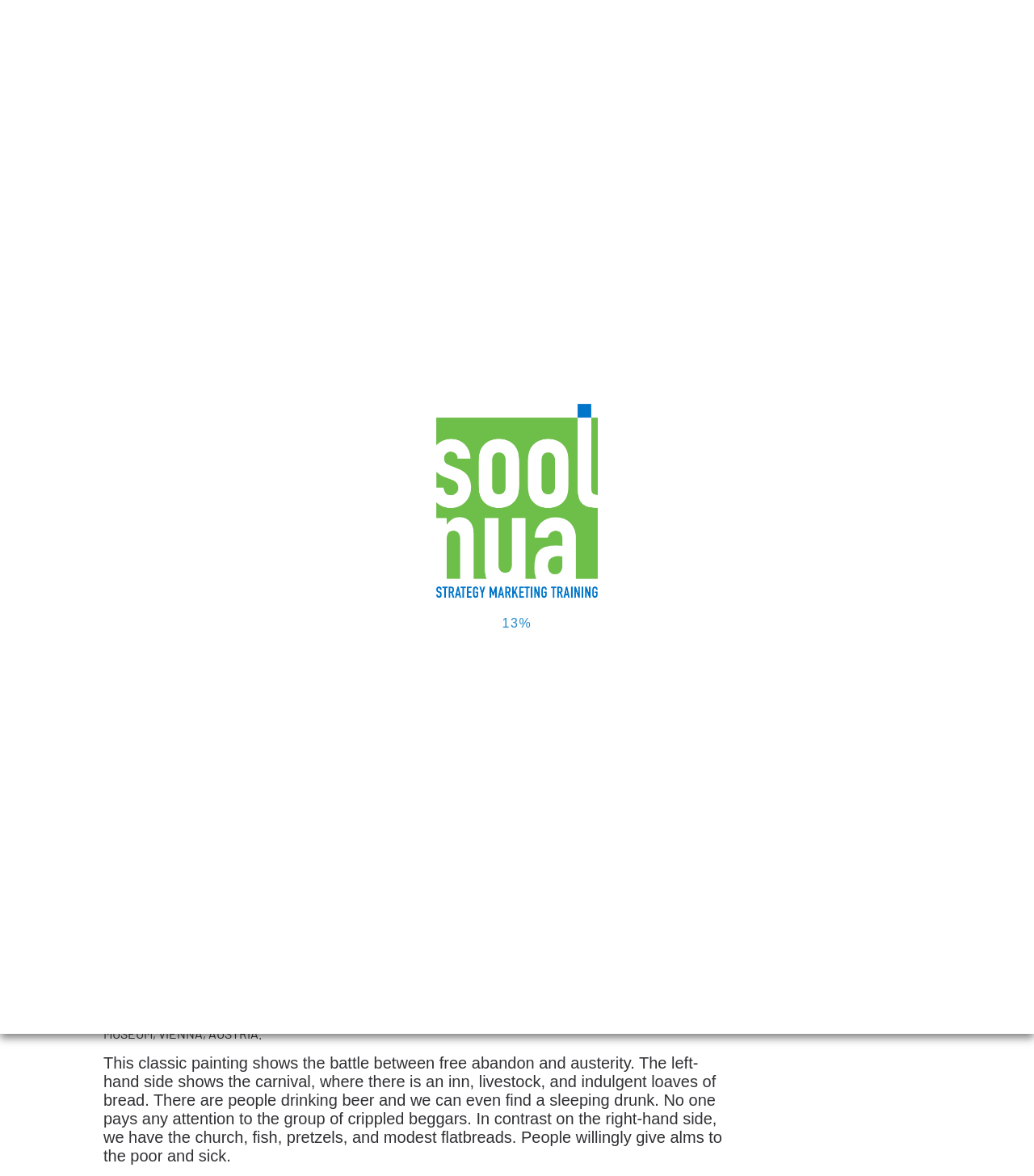What is the festive time celebrated before Lent?
Please describe in detail the information shown in the image to answer the question.

Based on the webpage content, it is mentioned that 'Carnival is the festive time that comes before Lent in Western Christian tradition.' This indicates that Carnival is the festive time celebrated before Lent.